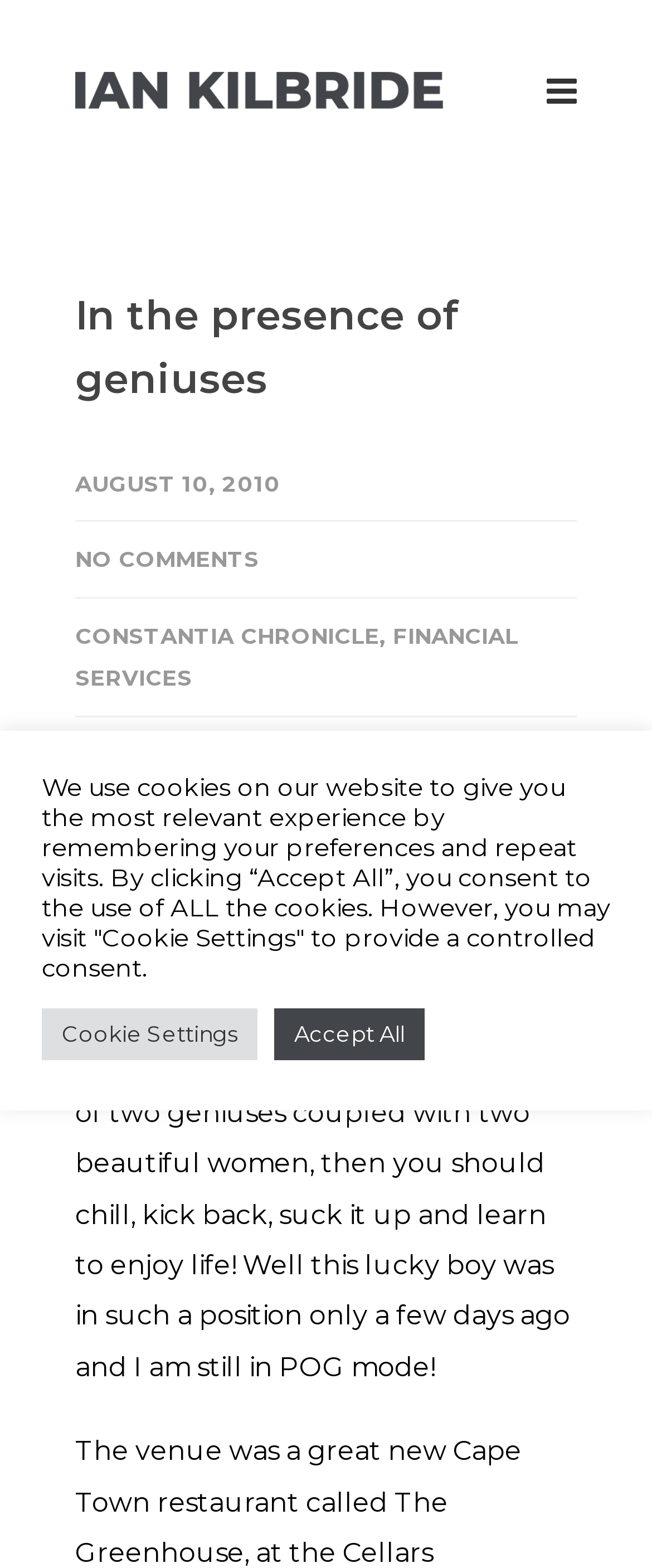Provide the bounding box coordinates of the HTML element this sentence describes: "In the presence of geniuses".

[0.115, 0.186, 0.705, 0.257]